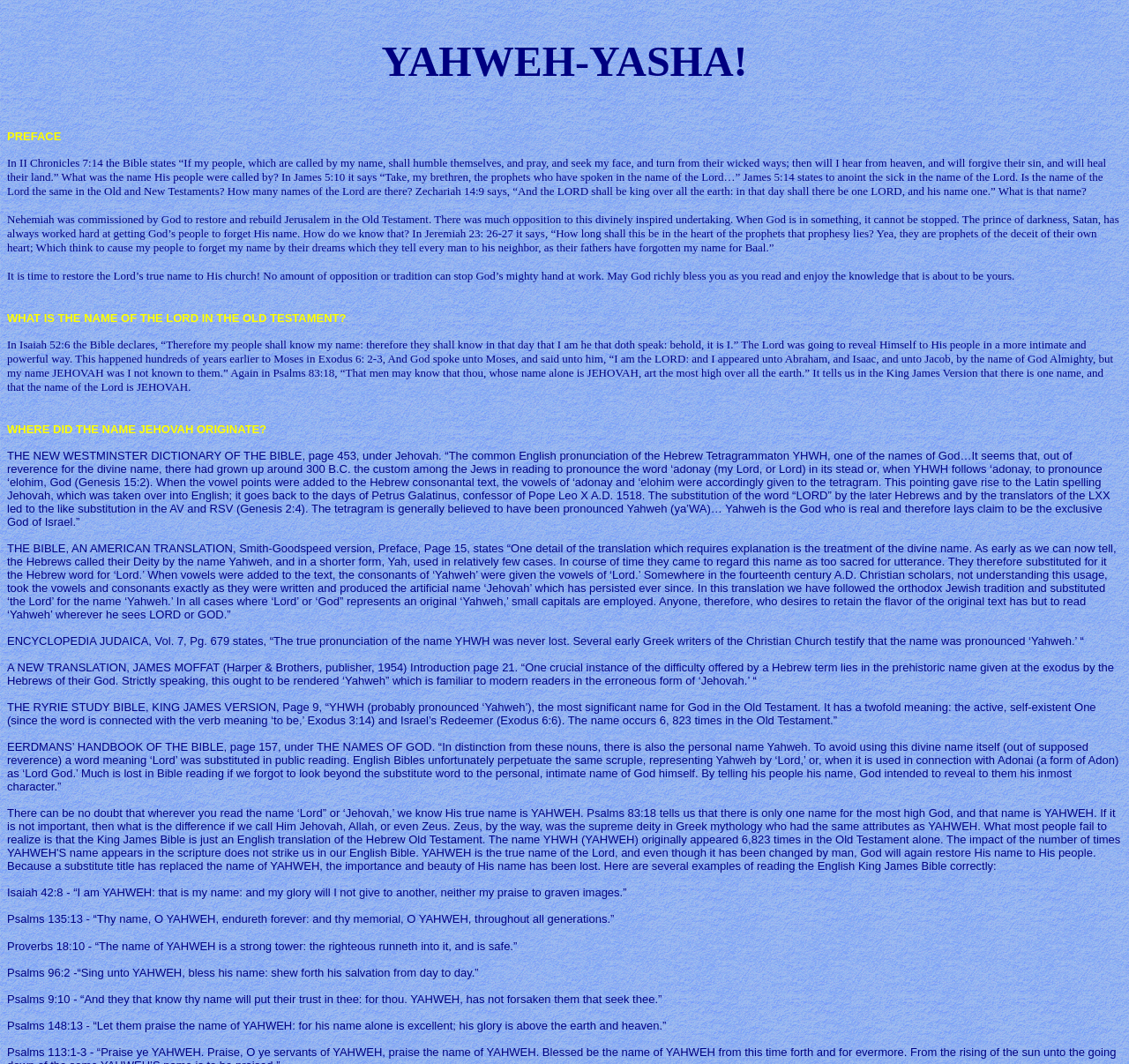Answer briefly with one word or phrase:
What is the purpose of knowing the name of the Lord?

To reveal His inmost character